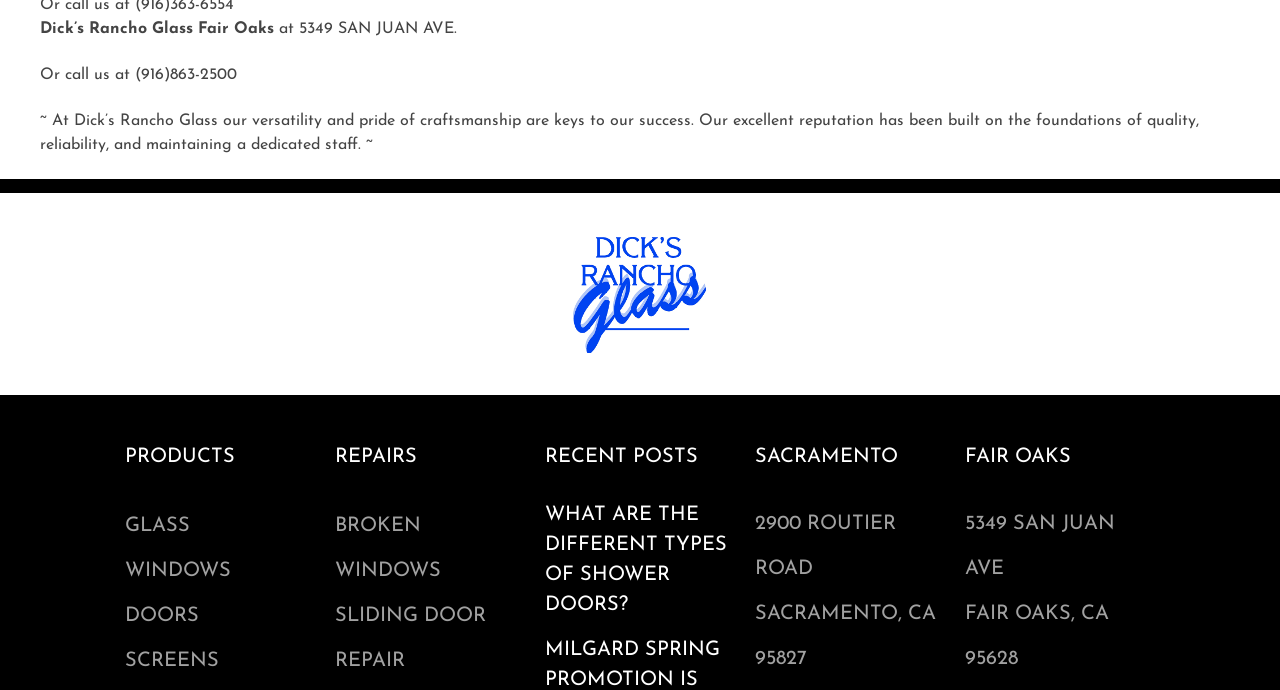Locate the bounding box coordinates of the clickable region necessary to complete the following instruction: "Click the 'WHAT ARE THE DIFFERENT TYPES OF SHOWER DOORS?' link". Provide the coordinates in the format of four float numbers between 0 and 1, i.e., [left, top, right, bottom].

[0.426, 0.725, 0.574, 0.899]